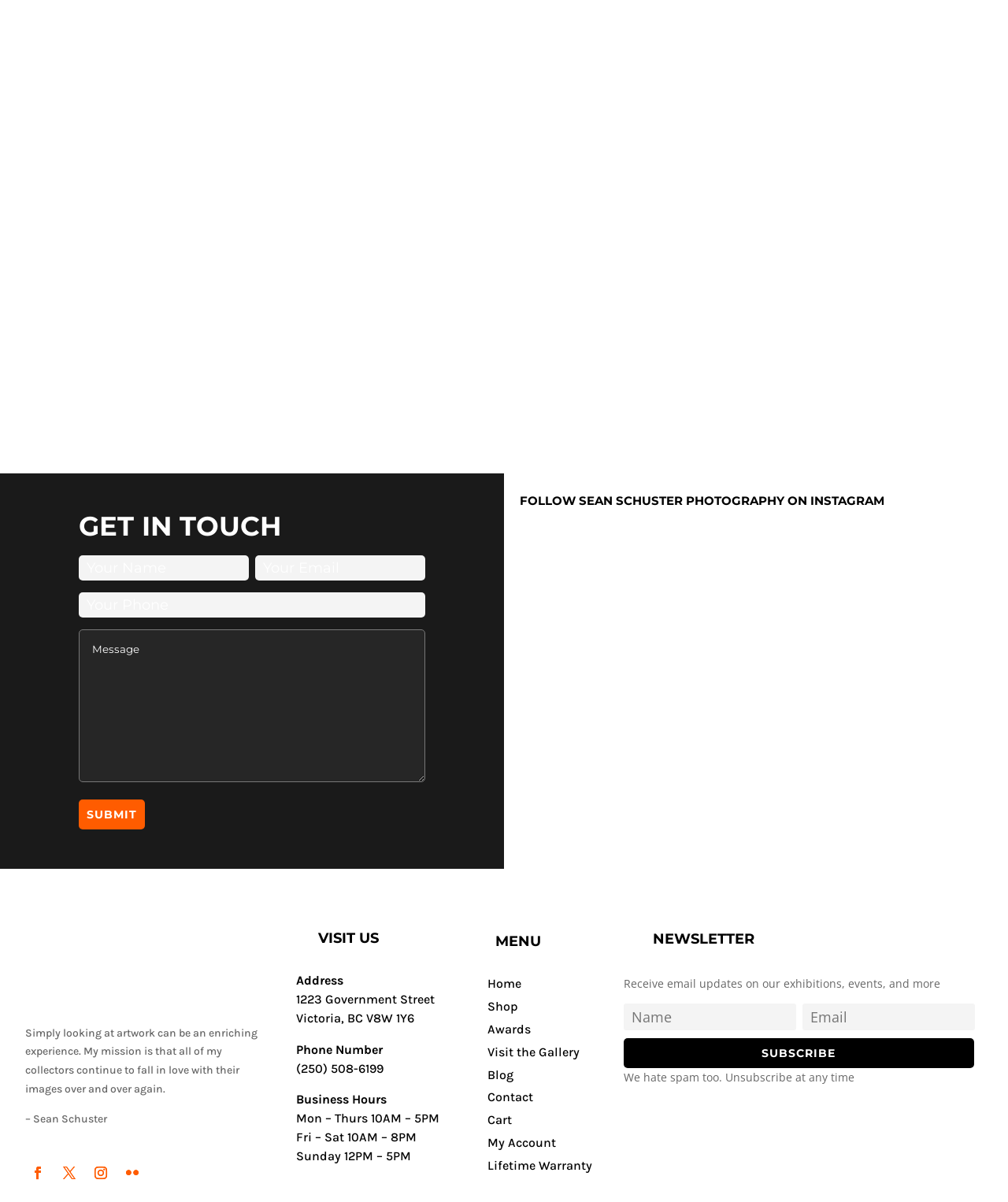Find the bounding box coordinates of the UI element according to this description: "Read More".

[0.443, 0.225, 0.557, 0.249]